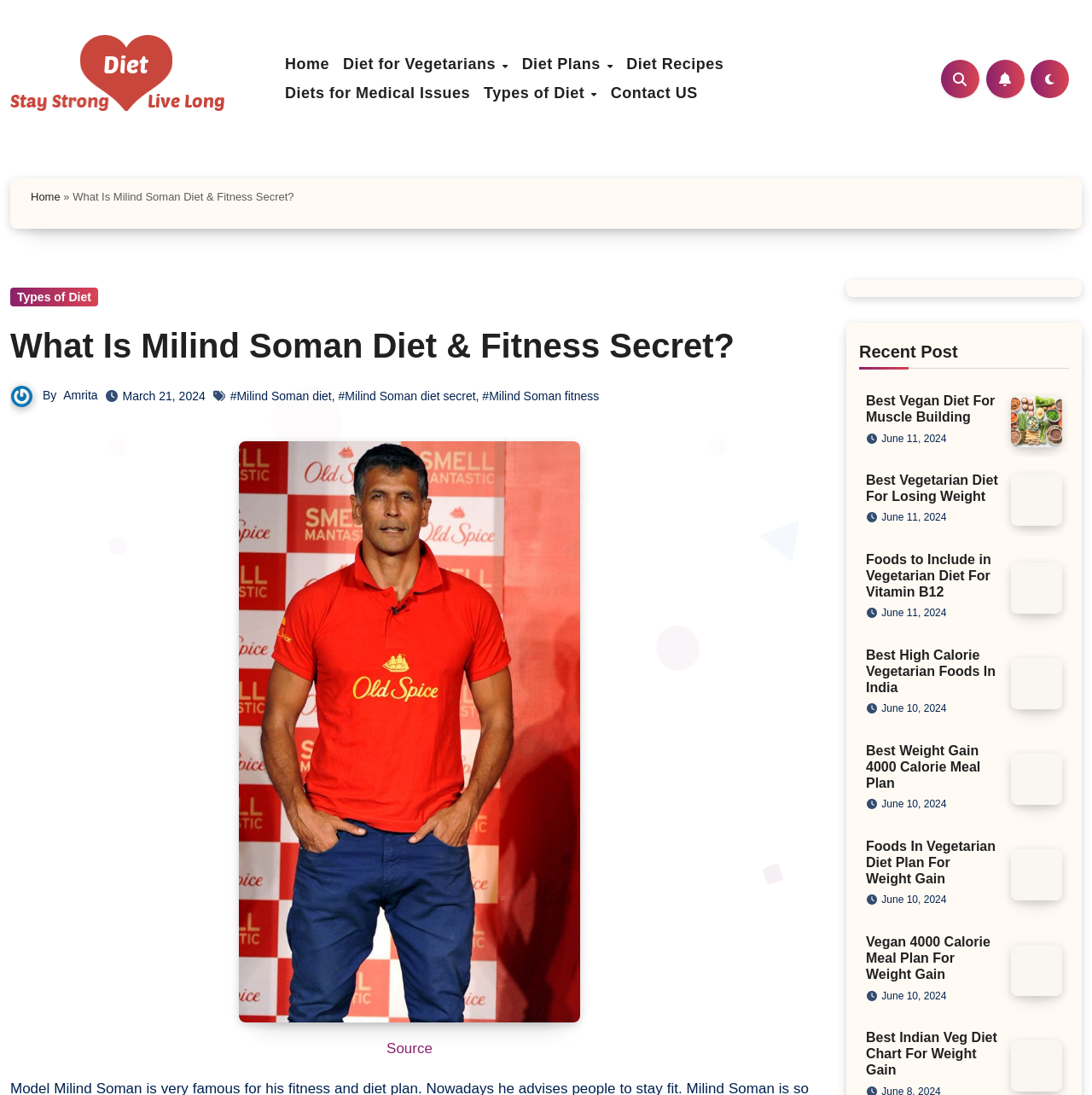What is the date of the last recent post listed?
Using the visual information, respond with a single word or phrase.

June 10, 2024